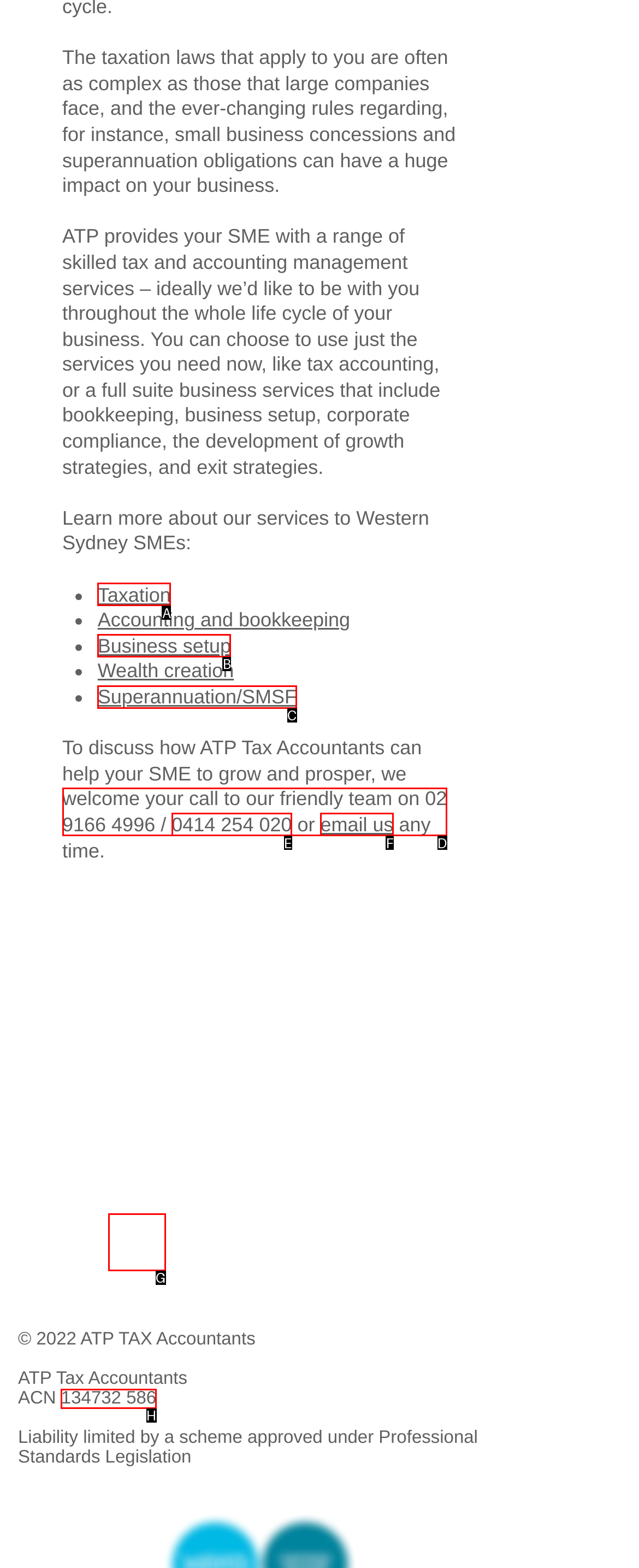Select the appropriate option that fits: aria-label="Image by Eyestetix Studio"
Reply with the letter of the correct choice.

G